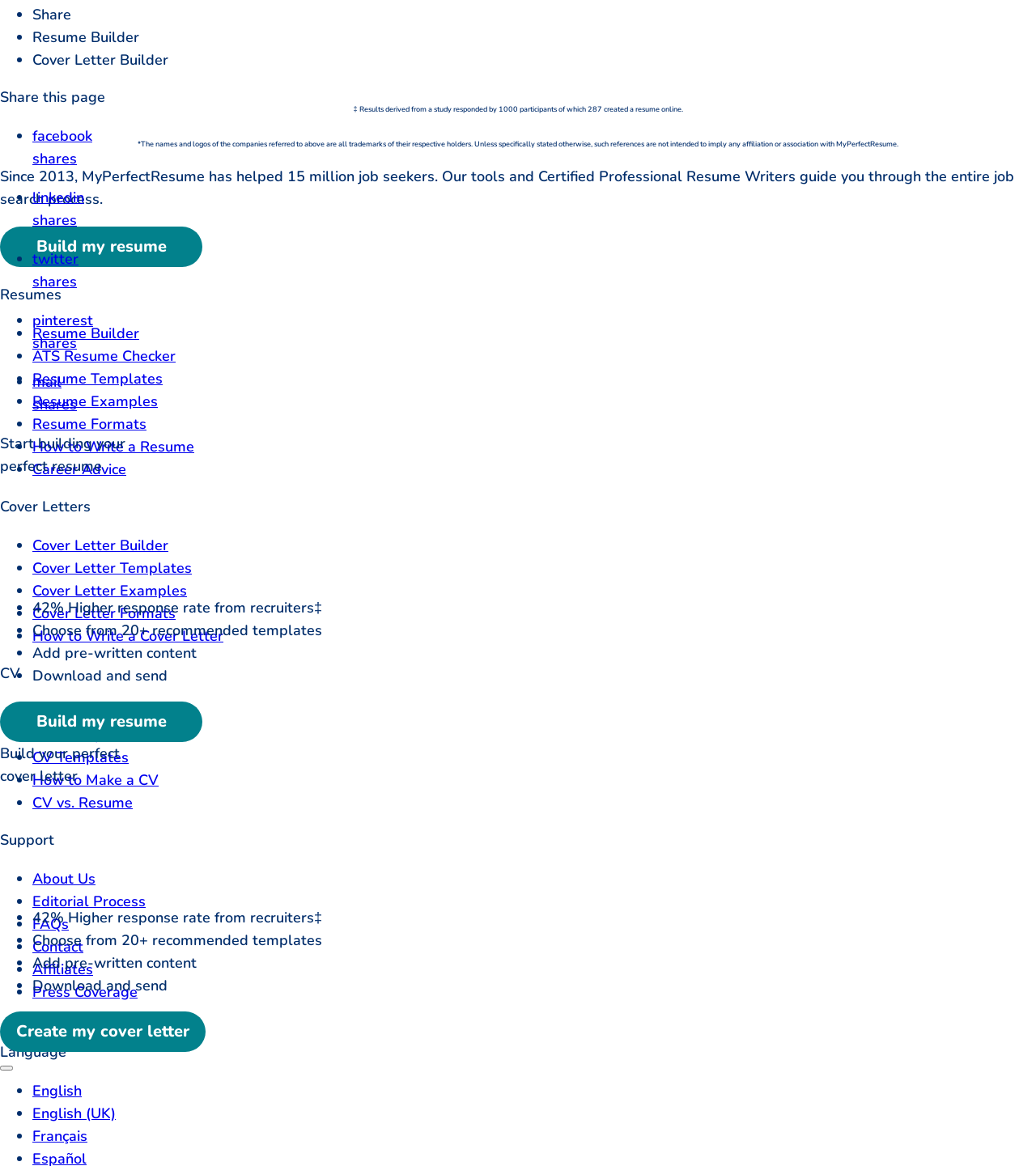Could you highlight the region that needs to be clicked to execute the instruction: "Create my cover letter"?

[0.016, 0.875, 0.183, 0.894]